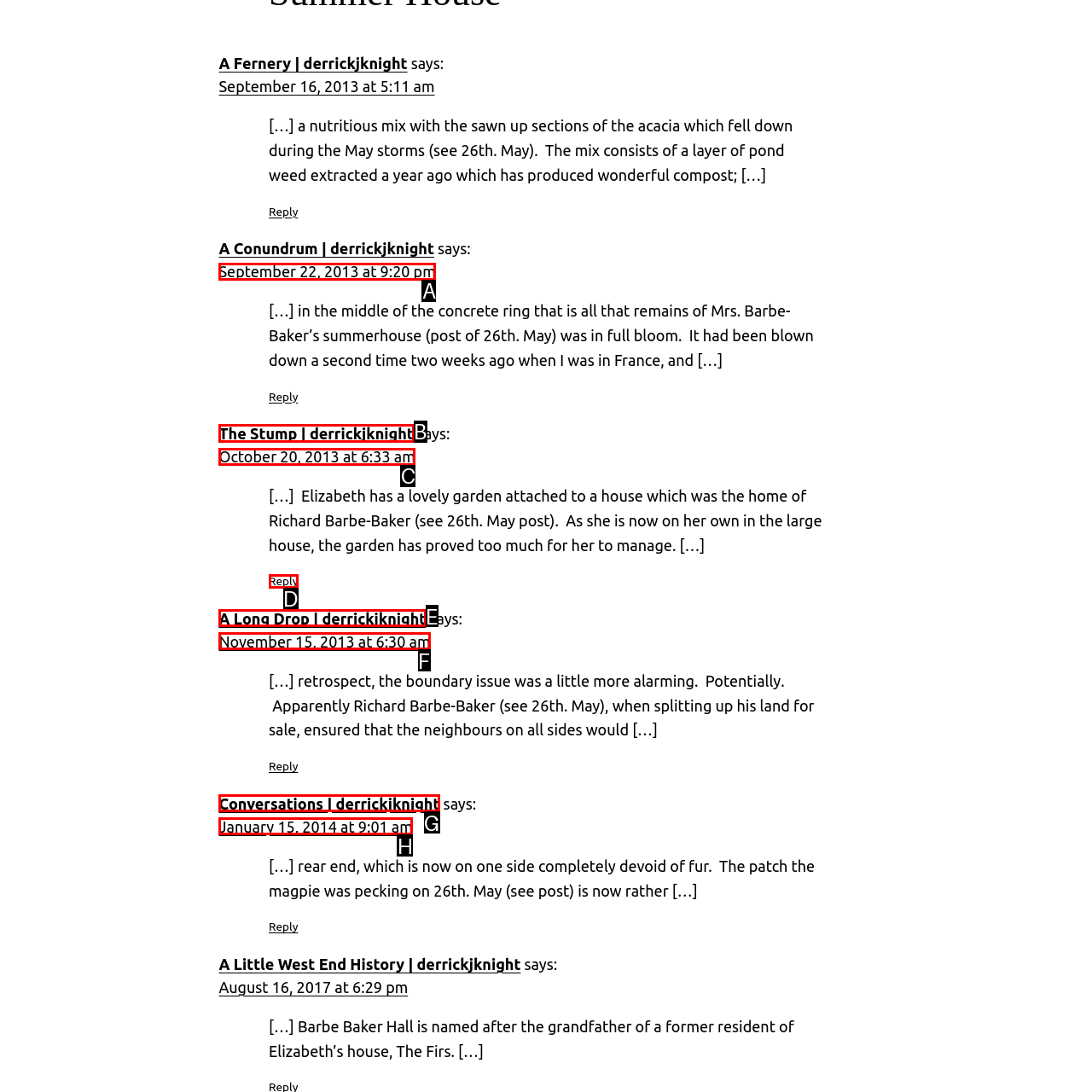Identify the letter of the option that should be selected to accomplish the following task: Read about The Stump. Provide the letter directly.

B